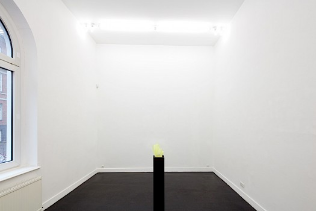What is the shape of the central pedestal?
Refer to the image and provide a detailed answer to the question.

The caption explicitly states that the central pedestal is 'dark, square', providing a clear description of its shape, which is distinct from the surrounding environment.